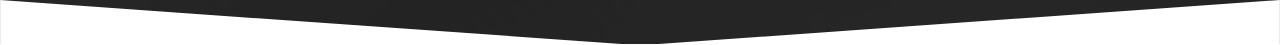Offer a detailed explanation of the image.

The image displays a prominent downward-pointing triangular graphic, typically associated with navigation or dropdown menus on a website. It is positioned centrally within the page, indicating a potential action or additional information related to the various equipment attachments and tools highlighted on the site. This visual element enhances the user interface, guiding users to explore further options or sections, particularly in the context of Cat® equipment attachments and work tools offered by Blanchard Machinery.